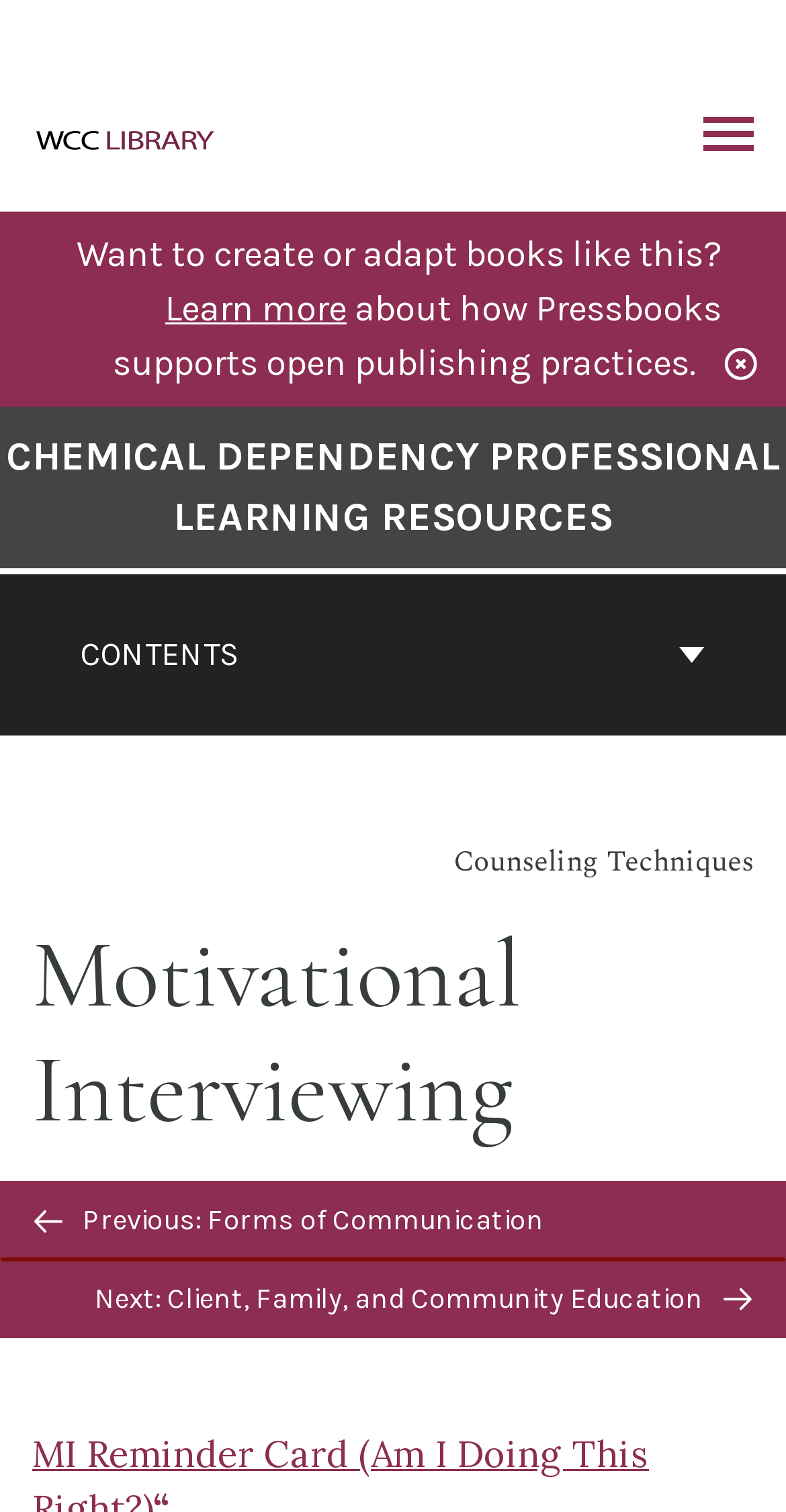Using the information in the image, could you please answer the following question in detail:
What is the purpose of the 'BACK TO TOP' button?

I found the answer by looking at the button's text and its position at the bottom of the page, which suggests that its purpose is to allow users to quickly go back to the top of the page.